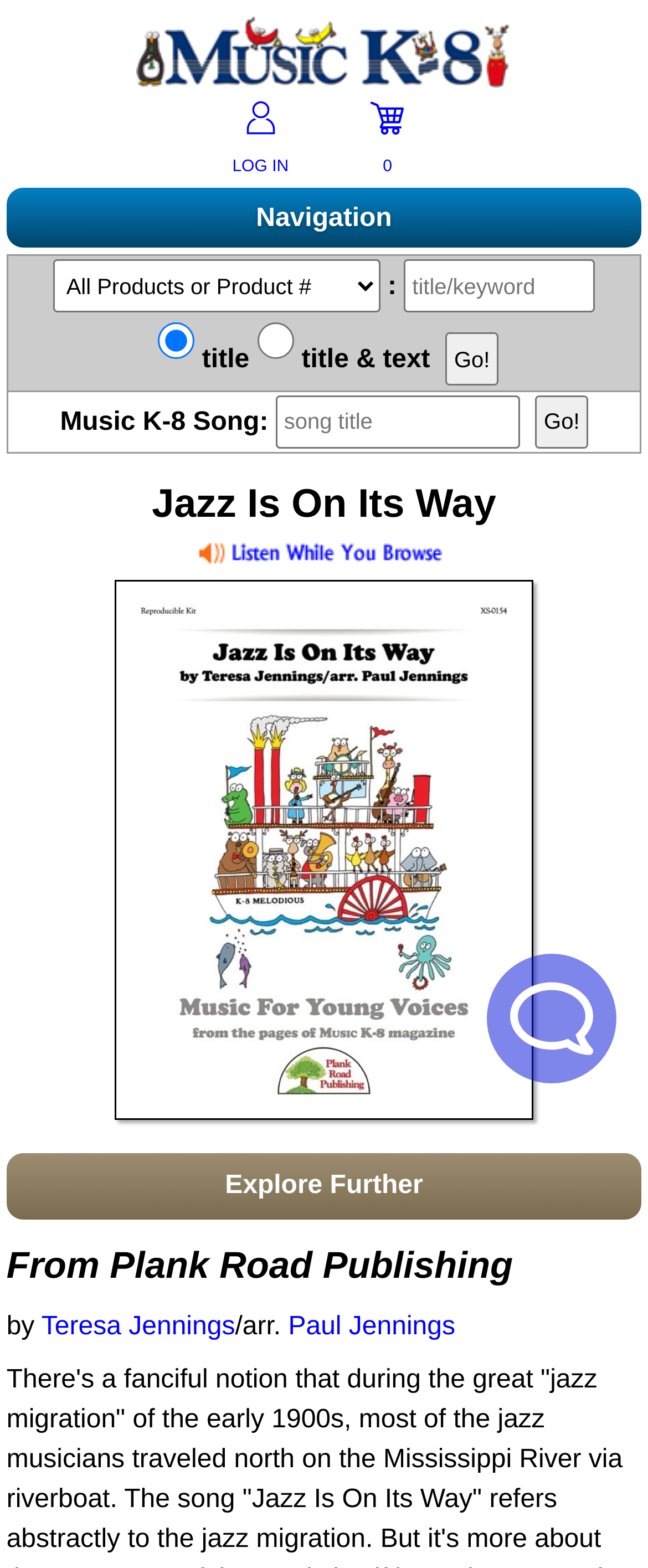Locate the bounding box coordinates of the clickable area to execute the instruction: "Go to Music K-8 Magazine". Provide the coordinates as four float numbers between 0 and 1, represented as [left, top, right, bottom].

[0.01, 0.201, 0.99, 0.239]